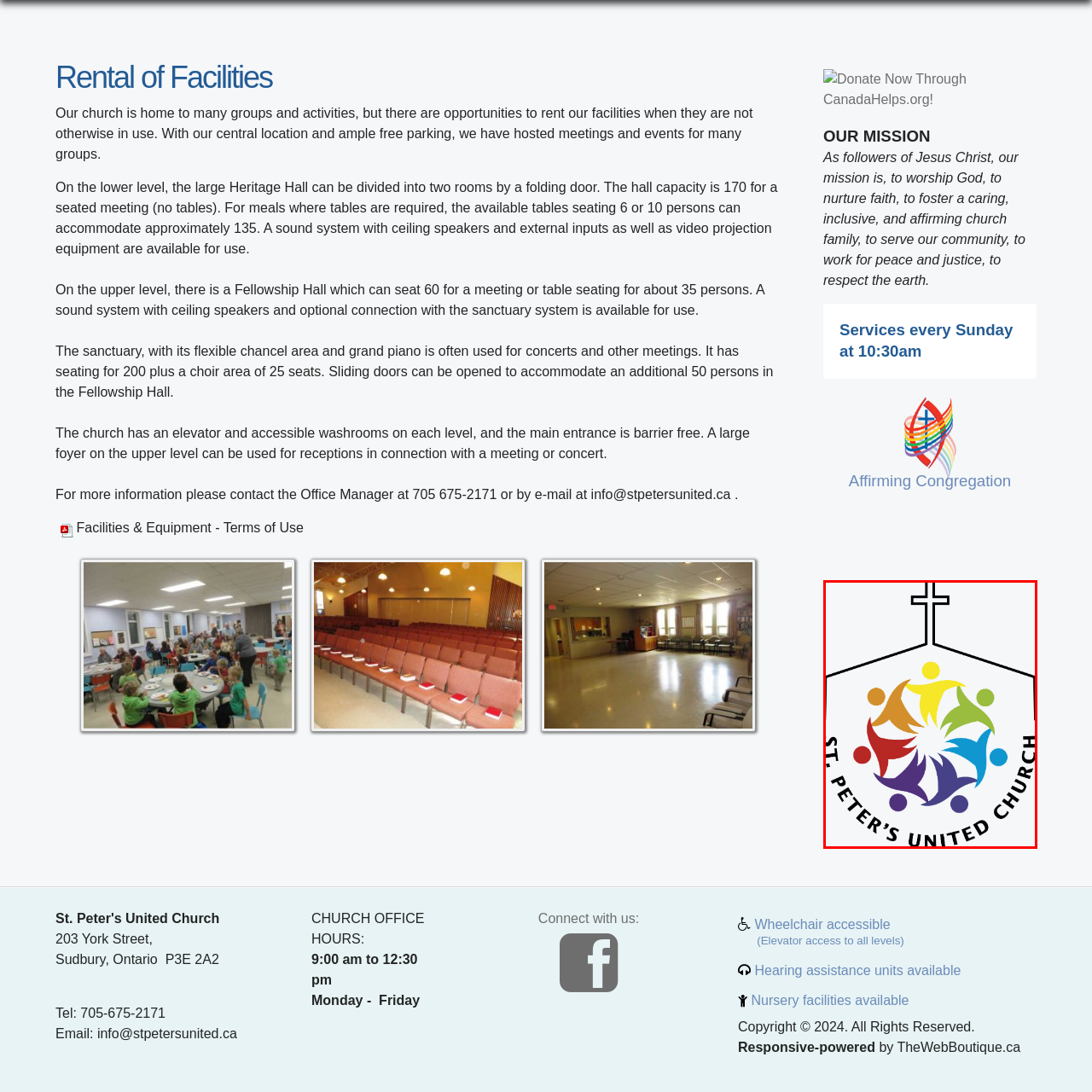Examine the content inside the red boundary in the image and give a detailed response to the following query: What is curved along the bottom of the logo?

The text 'ST. PETER'S UNITED CHURCH' curves along the bottom of the logo, reinforcing the church's identity and emphasizing its mission to foster a caring, inclusive environment.